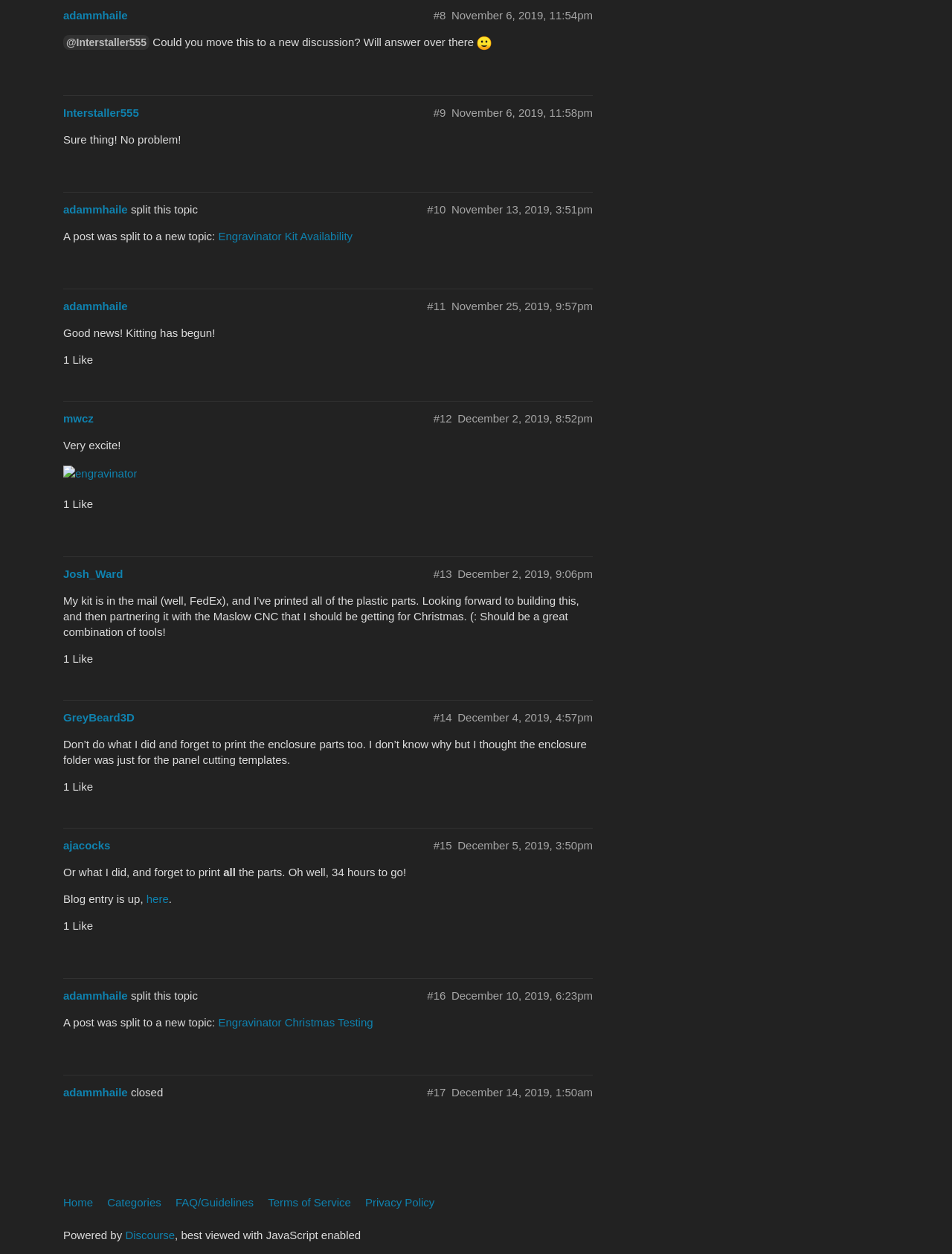Please identify the bounding box coordinates of the element on the webpage that should be clicked to follow this instruction: "Click on the link to view the FAQ/Guidelines". The bounding box coordinates should be given as four float numbers between 0 and 1, formatted as [left, top, right, bottom].

[0.184, 0.948, 0.278, 0.97]